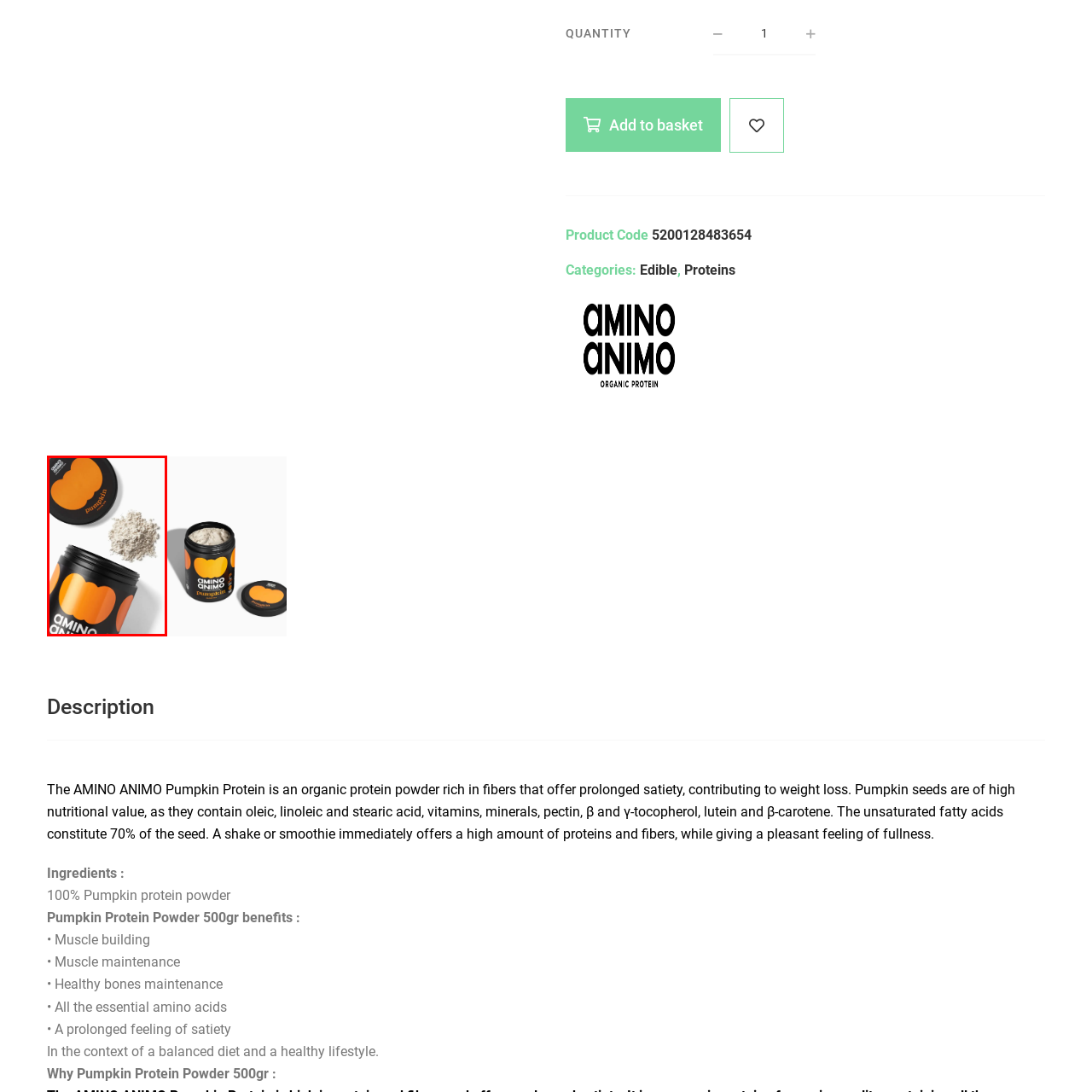Focus on the image marked by the red bounding box and offer an in-depth answer to the subsequent question based on the visual content: What is the purpose of the product?

The product is an ideal choice for those focusing on fitness and healthy living, as it supports prolonged satiety due to its rich fiber content, making it a great option for health-conscious consumers.